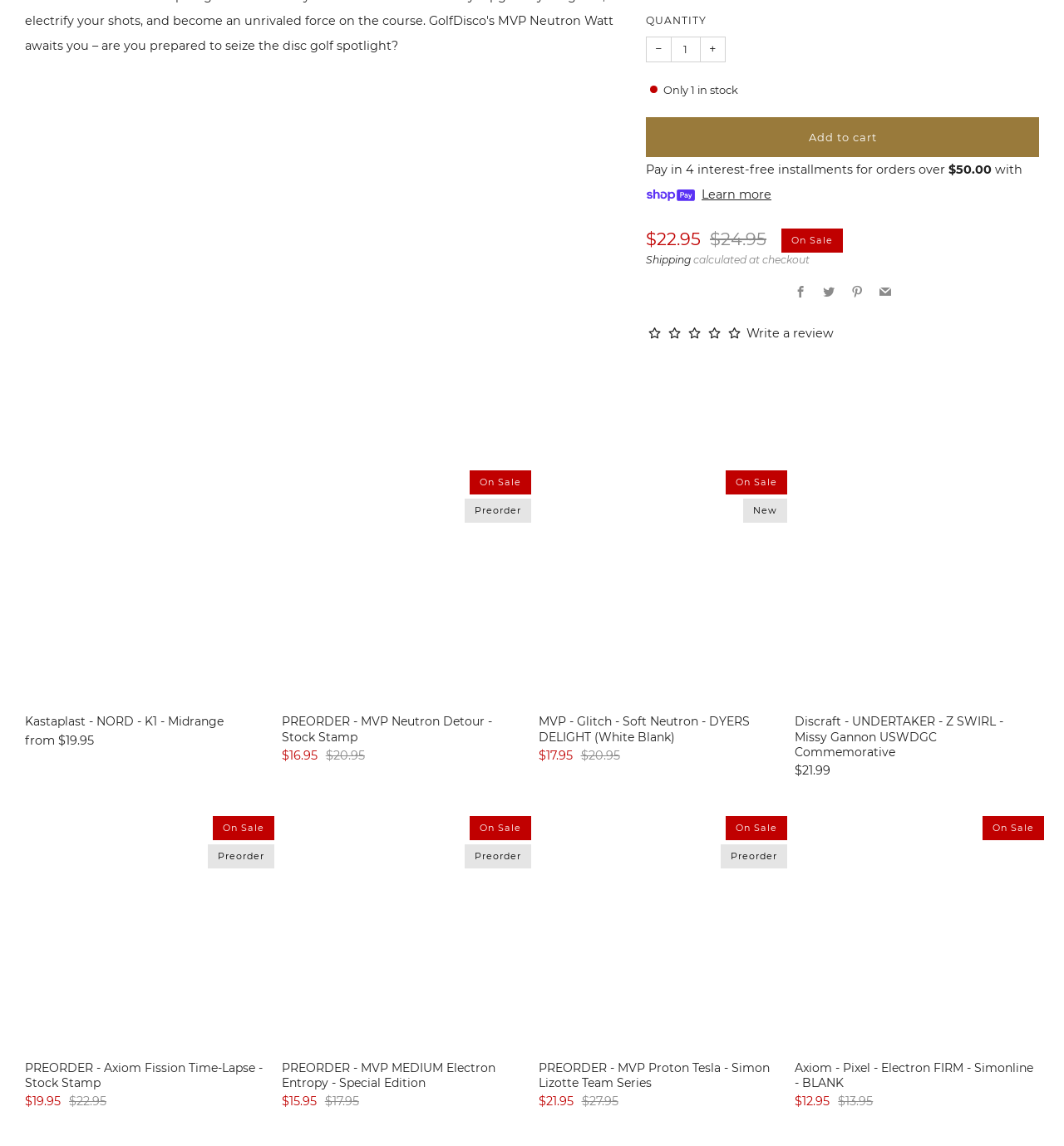Please find the bounding box coordinates of the element that needs to be clicked to perform the following instruction: "View product details of Kastaplast - NORD - K1 - Midrange". The bounding box coordinates should be four float numbers between 0 and 1, represented as [left, top, right, bottom].

[0.023, 0.397, 0.253, 0.61]